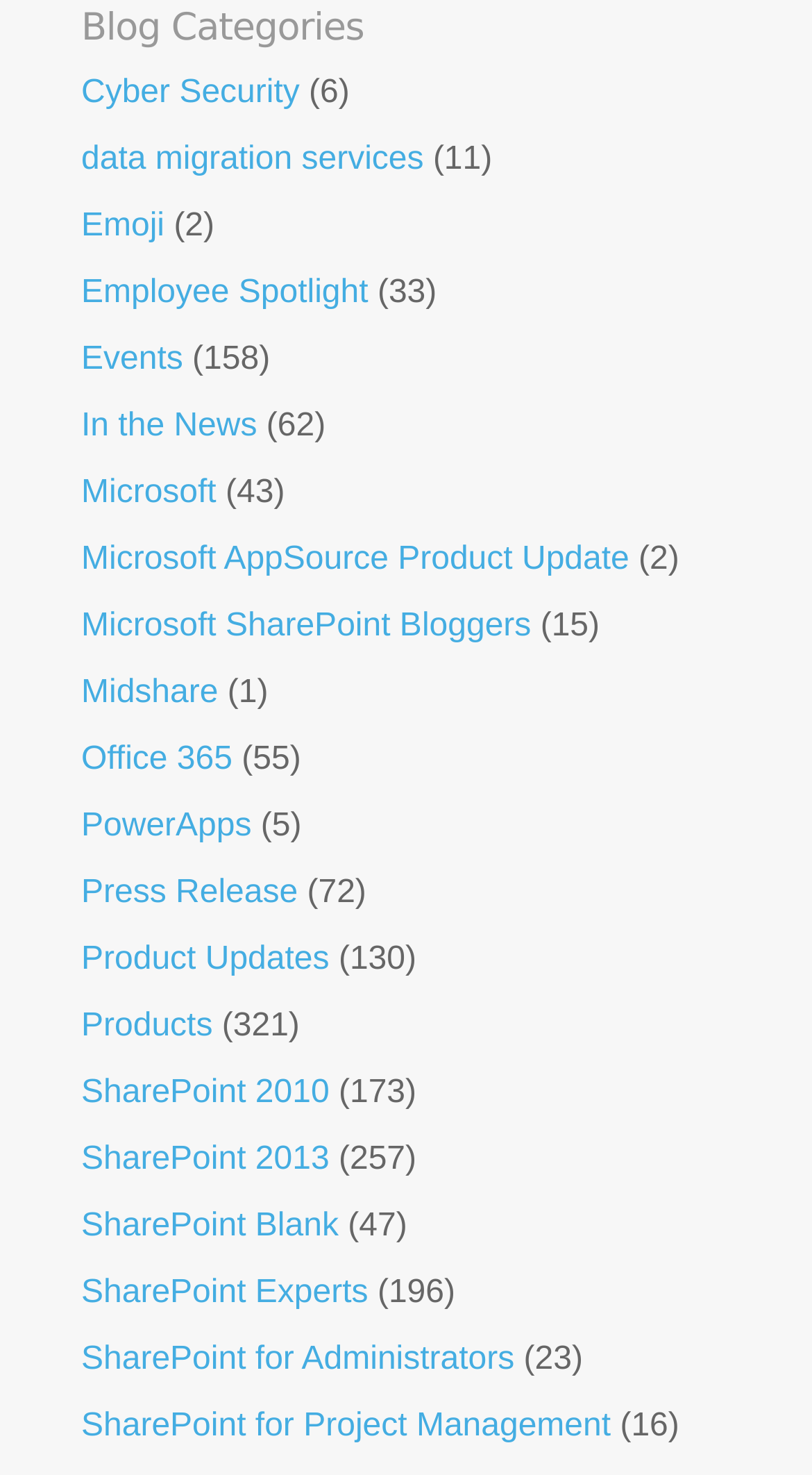Please identify the coordinates of the bounding box for the clickable region that will accomplish this instruction: "Click on Cyber Security".

[0.1, 0.051, 0.369, 0.075]